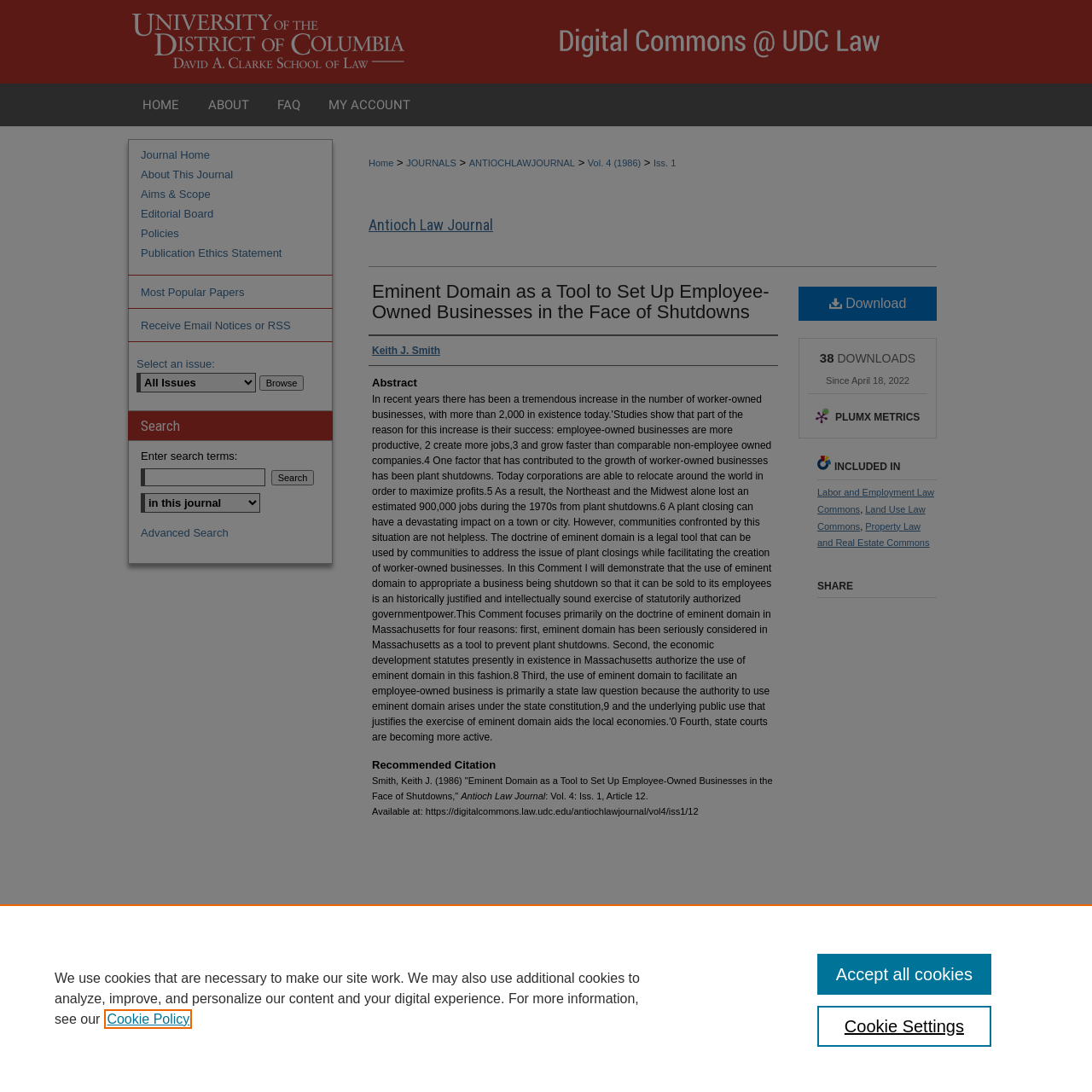Please specify the bounding box coordinates in the format (top-left x, top-left y, bottom-right x, bottom-right y), with all values as floating point numbers between 0 and 1. Identify the bounding box of the UI element described by: parent_node: All Issues value="Browse"

[0.237, 0.343, 0.278, 0.357]